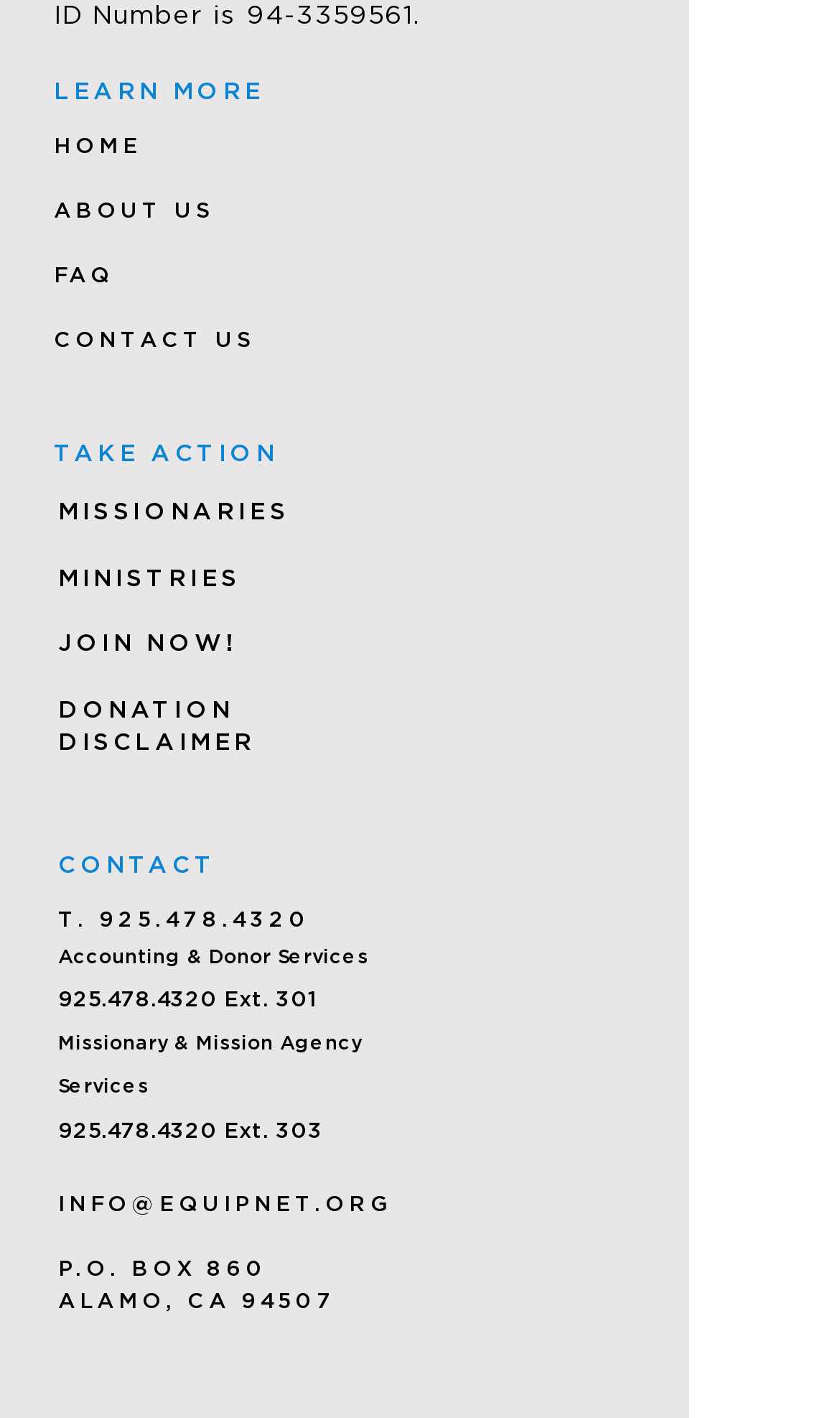From the given element description: "HOME", find the bounding box for the UI element. Provide the coordinates as four float numbers between 0 and 1, in the order [left, top, right, bottom].

[0.064, 0.093, 0.169, 0.113]